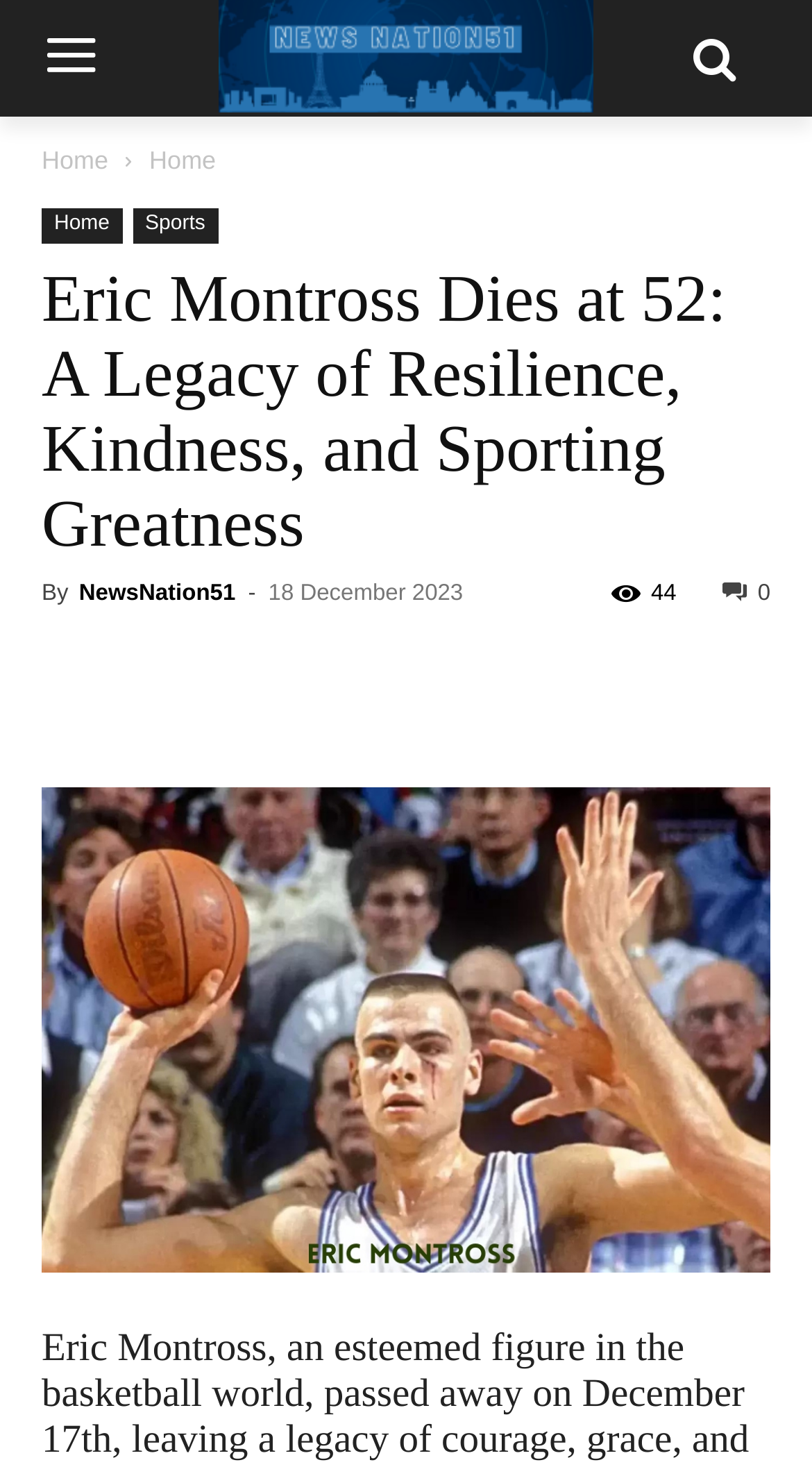Respond with a single word or phrase:
Who wrote the article?

NewsNation51